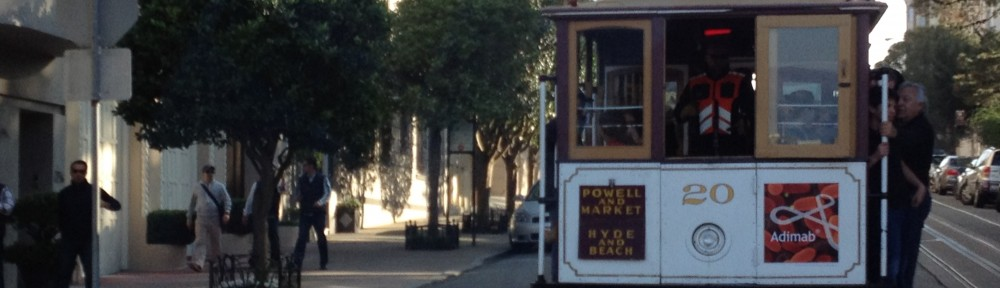Explain what is happening in the image with as much detail as possible.

The image features a classic San Francisco cable car, prominently displaying the route name "Powell and Market" and "Hyde and Beach" on its side. The cable car, marked with the number "20," is captured in a lively urban setting, surrounded by pedestrians strolling along the sidewalk and flourishing trees providing a touch of greenery. In the foreground, a man in a black jacket stands beside a man wearing light-colored clothing, both appearing to enjoy the vibrant atmosphere. The background showcases the charm of the city streets, with additional riders visible on the cable car, highlighting the unique blend of transportation and culture that characterizes San Francisco. This scene encapsulates a moment of everyday life in the city, blending historical transit with contemporary urban activity.